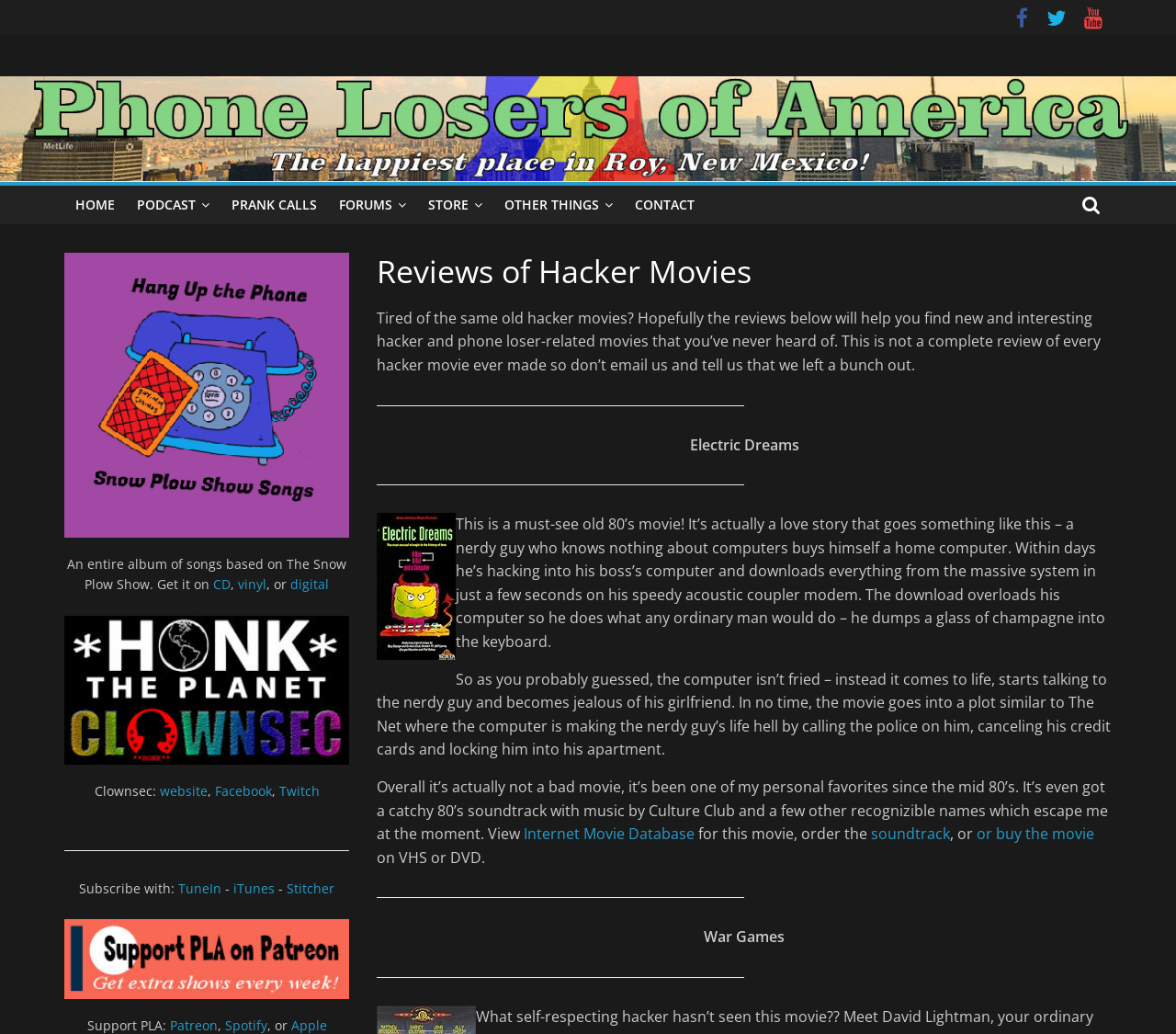Use the information in the screenshot to answer the question comprehensively: What is the name of the first hacker movie reviewed?

The first hacker movie reviewed on the webpage is 'Electric Dreams', which is mentioned in the StaticText element with the text 'Electric Dreams' at coordinates [0.586, 0.42, 0.679, 0.44].